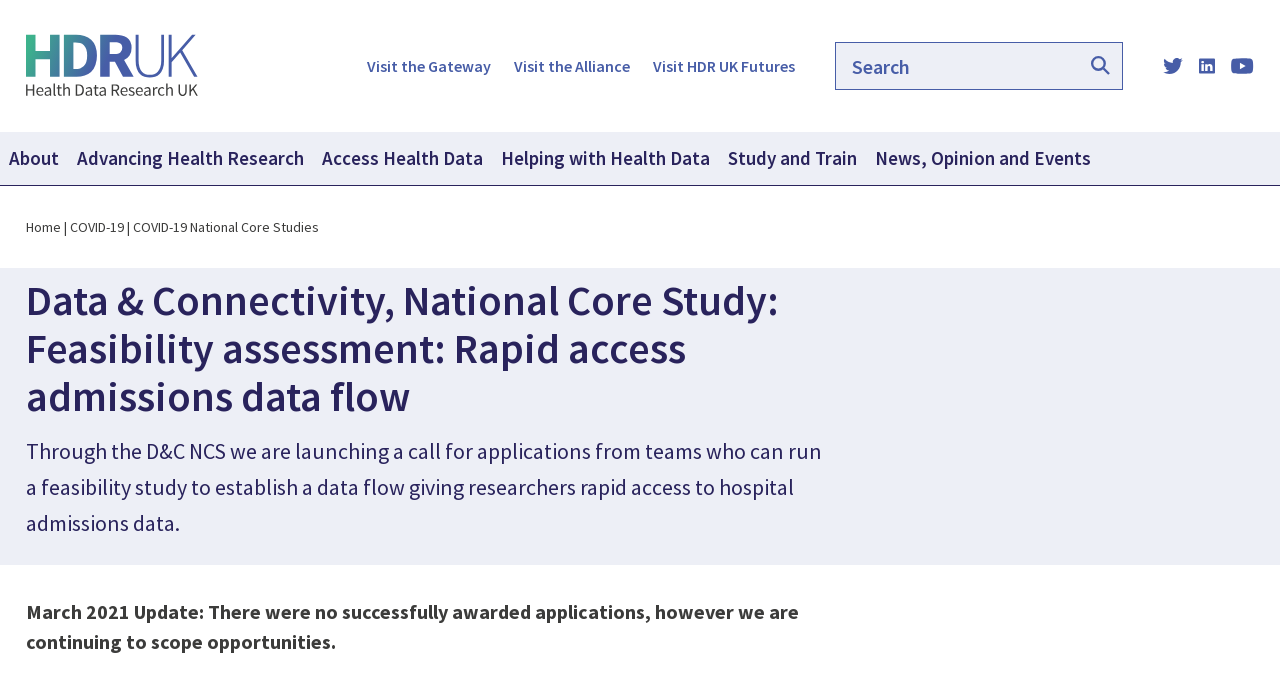Please give the bounding box coordinates of the area that should be clicked to fulfill the following instruction: "Explore Meal Delivery". The coordinates should be in the format of four float numbers from 0 to 1, i.e., [left, top, right, bottom].

None